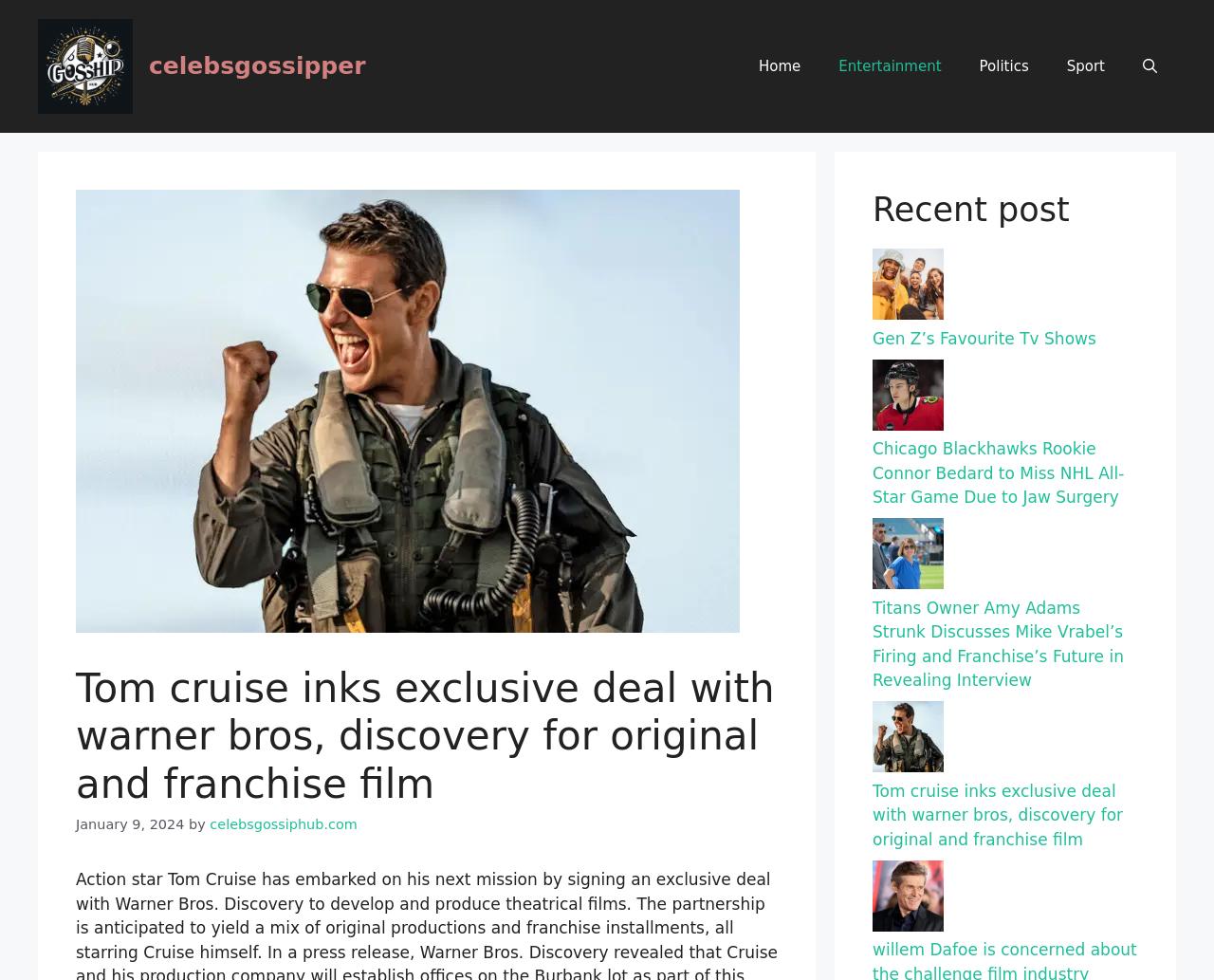Find the bounding box of the UI element described as: "aria-label="Open search"". The bounding box coordinates should be given as four float values between 0 and 1, i.e., [left, top, right, bottom].

[0.926, 0.039, 0.969, 0.097]